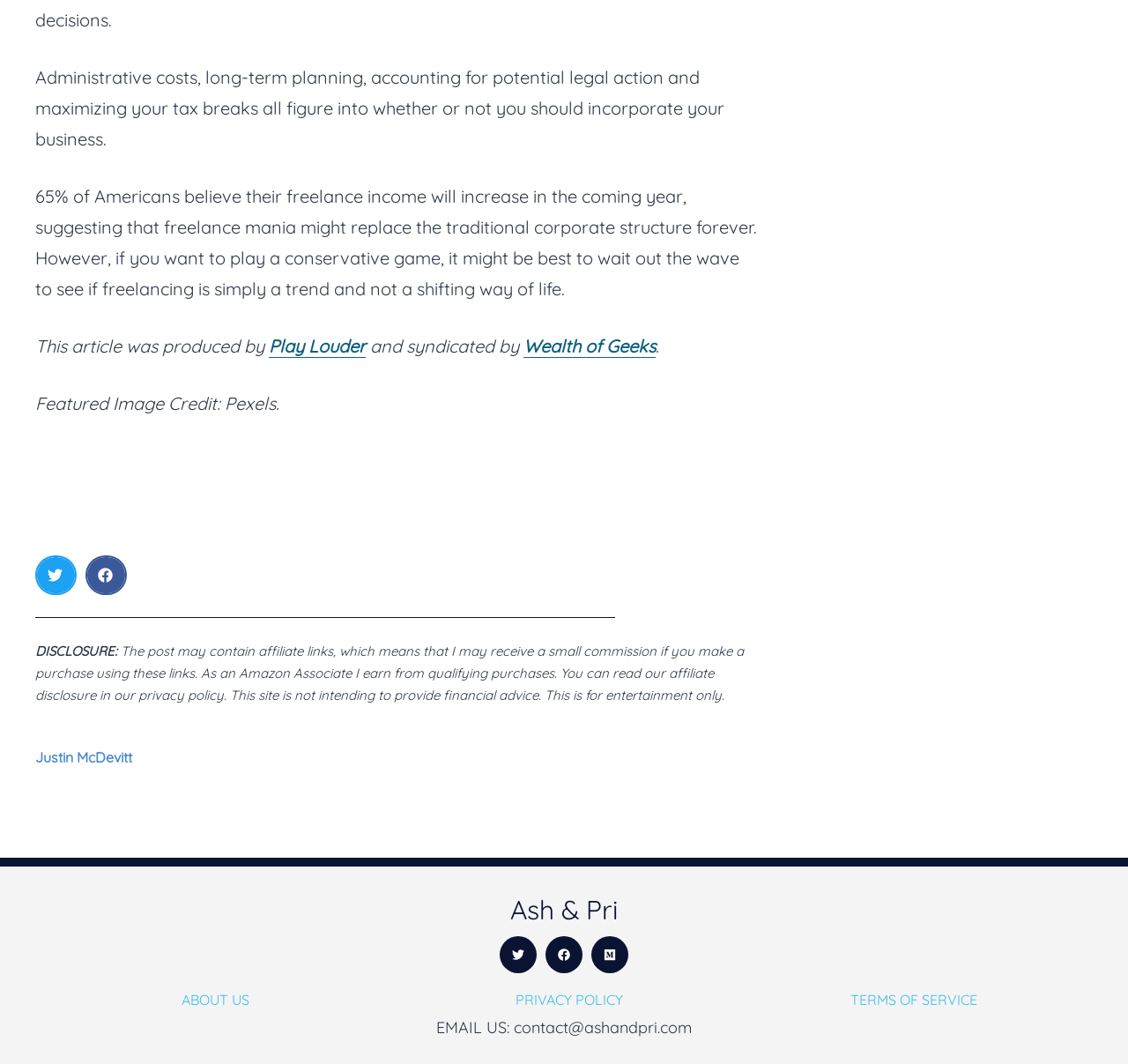Find the bounding box coordinates of the area that needs to be clicked in order to achieve the following instruction: "Share on Twitter". The coordinates should be specified as four float numbers between 0 and 1, i.e., [left, top, right, bottom].

[0.031, 0.522, 0.068, 0.559]